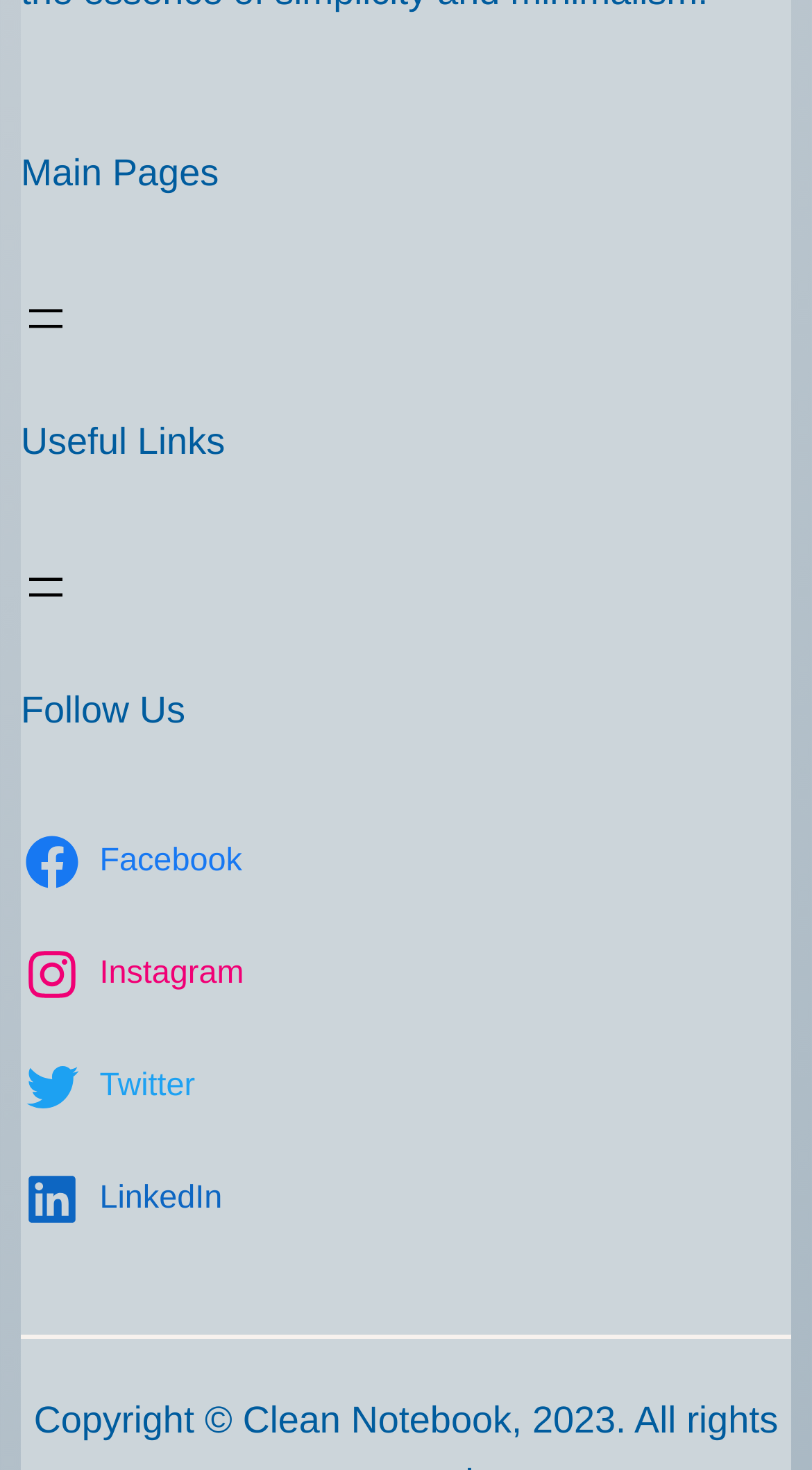Use a single word or phrase to respond to the question:
How many buttons are there in total?

2